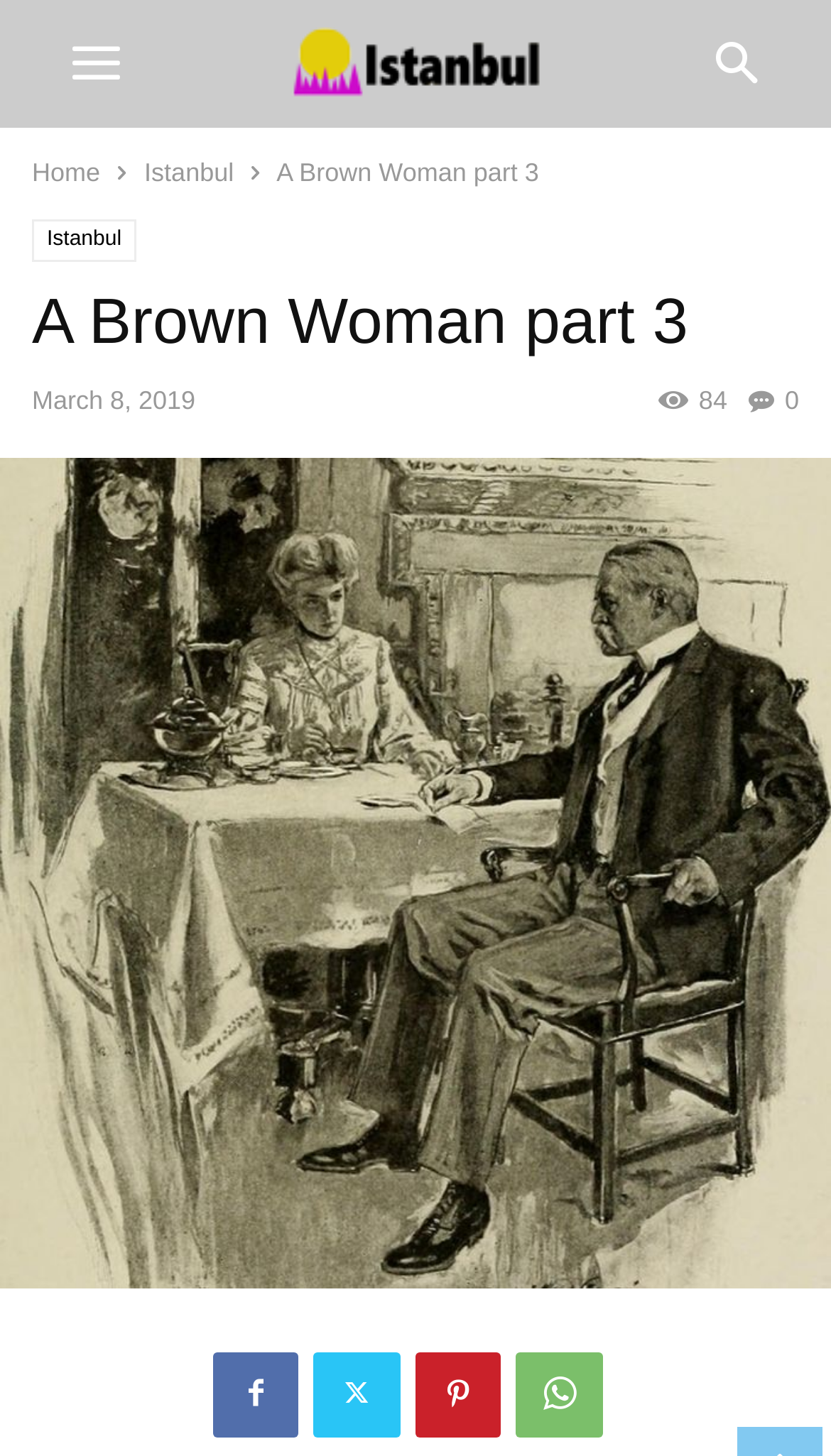Determine the bounding box coordinates of the section I need to click to execute the following instruction: "Explore posts from Febrero". Provide the coordinates as four float numbers between 0 and 1, i.e., [left, top, right, bottom].

None